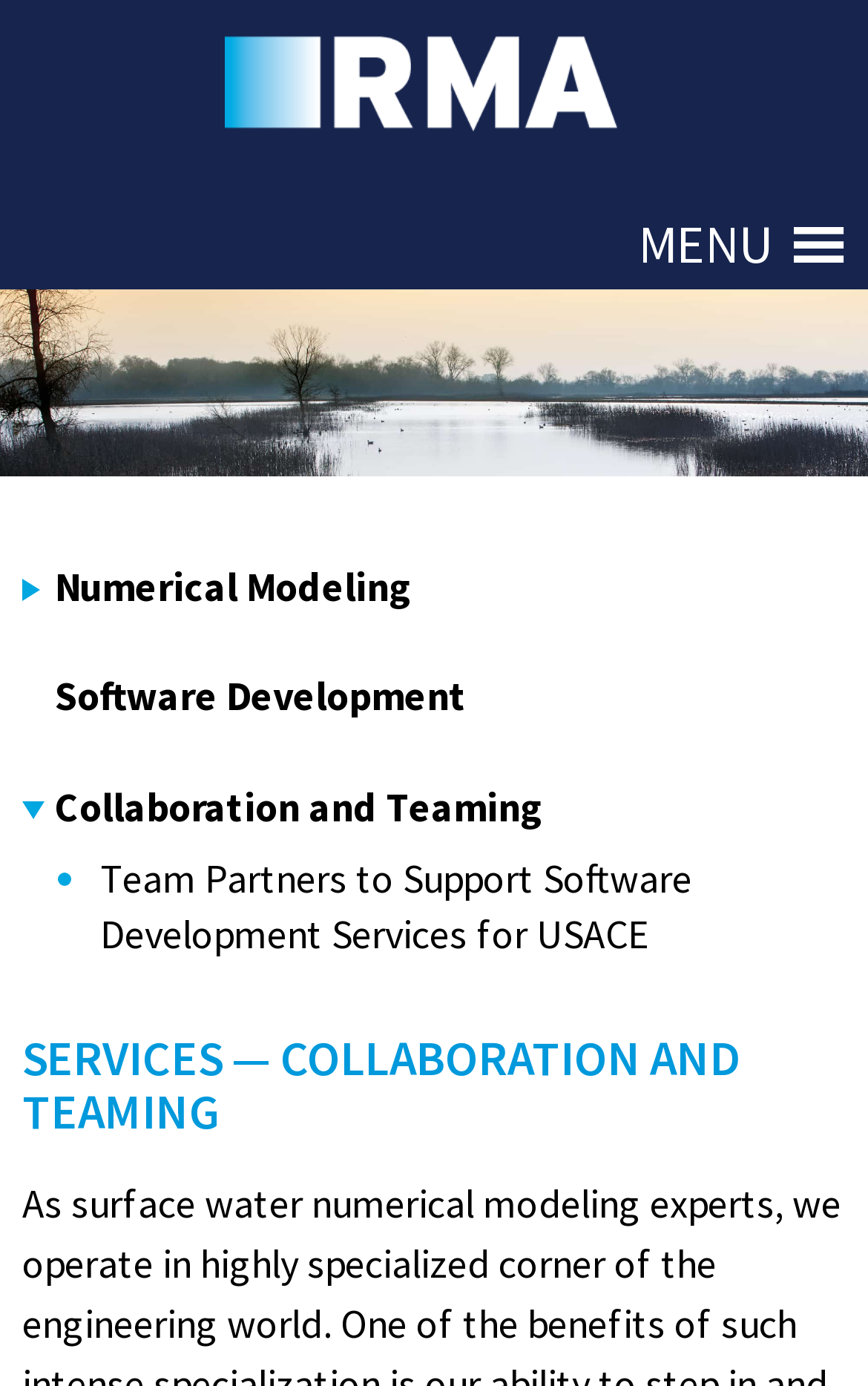Predict the bounding box of the UI element that fits this description: "Numerical Modeling".

[0.026, 0.404, 0.473, 0.441]